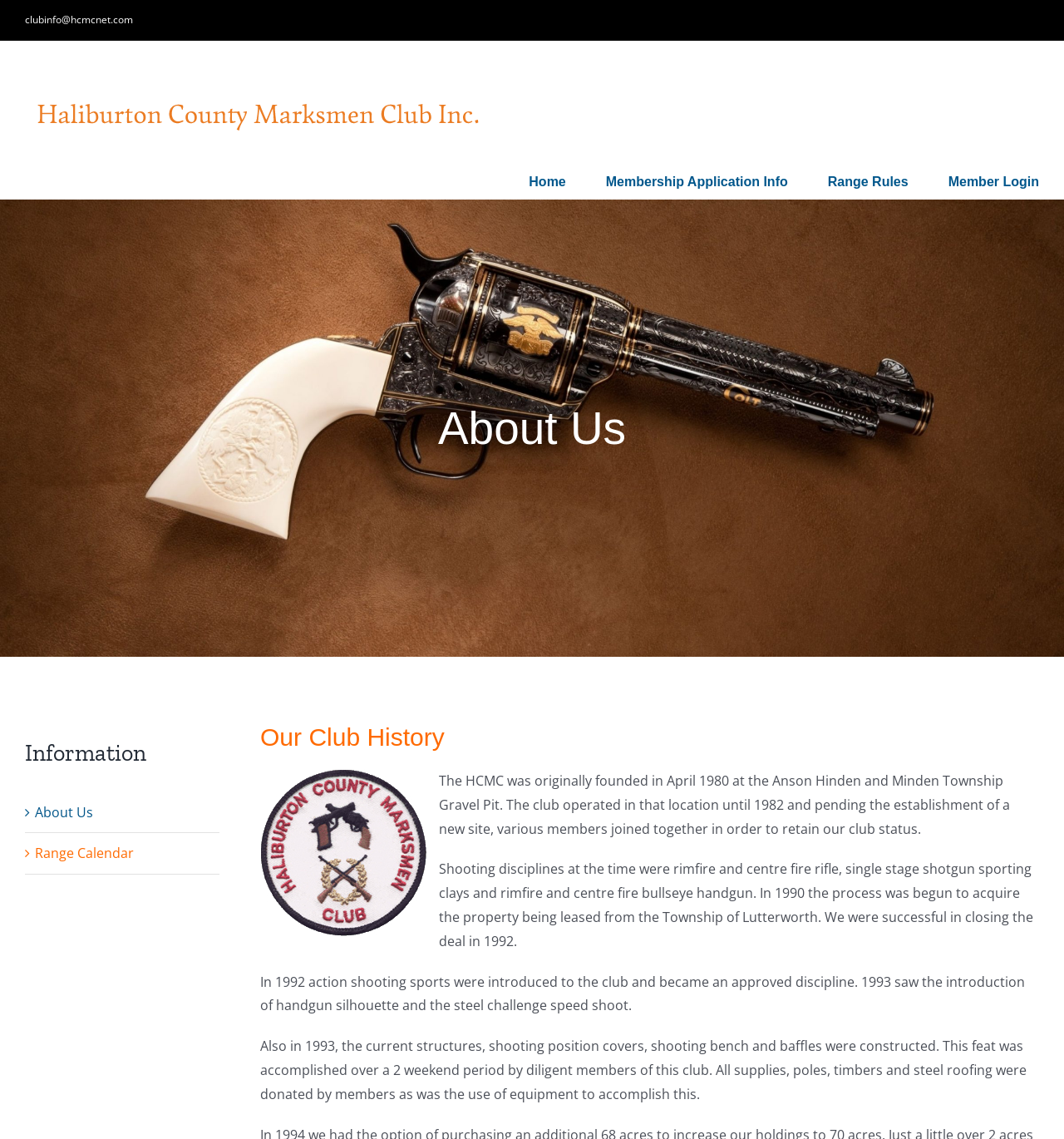Locate the bounding box coordinates of the element that needs to be clicked to carry out the instruction: "Scroll to the top of the page". The coordinates should be given as four float numbers ranging from 0 to 1, i.e., [left, top, right, bottom].

[0.904, 0.909, 0.941, 0.934]